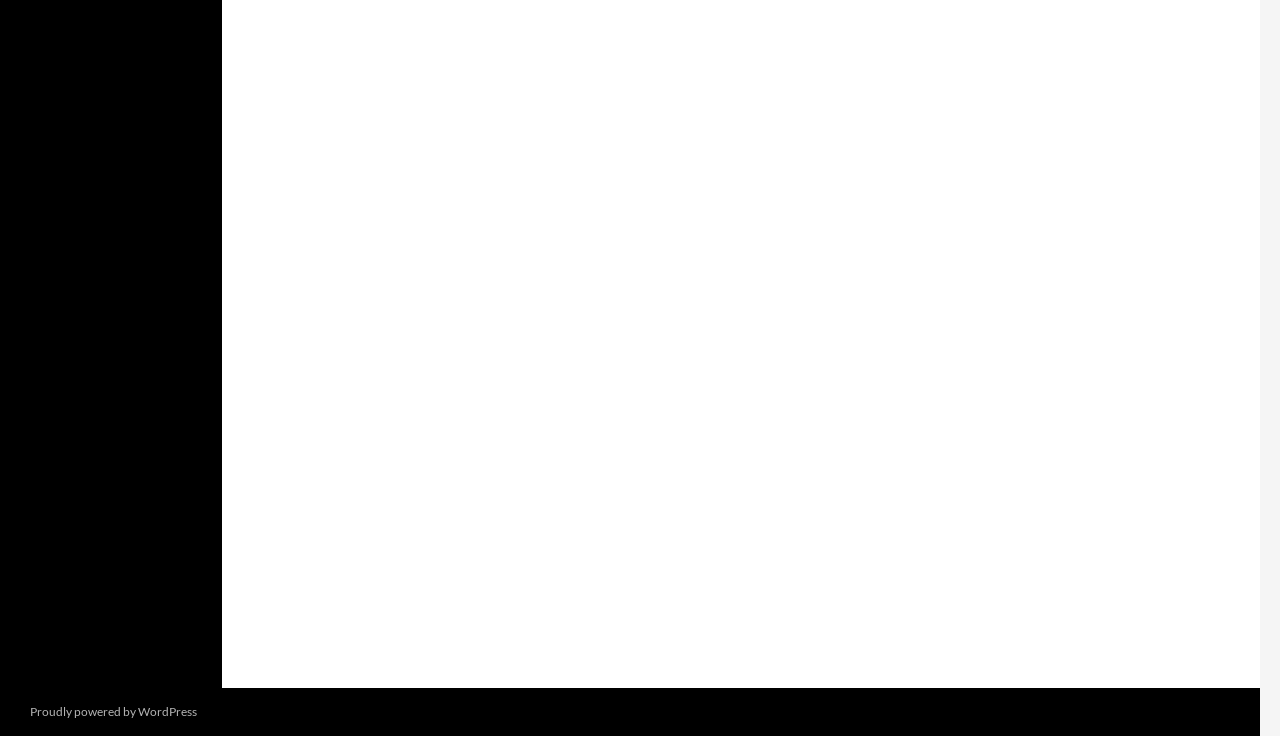Given the element description: "Proudly powered by WordPress", predict the bounding box coordinates of this UI element. The coordinates must be four float numbers between 0 and 1, given as [left, top, right, bottom].

[0.023, 0.957, 0.154, 0.977]